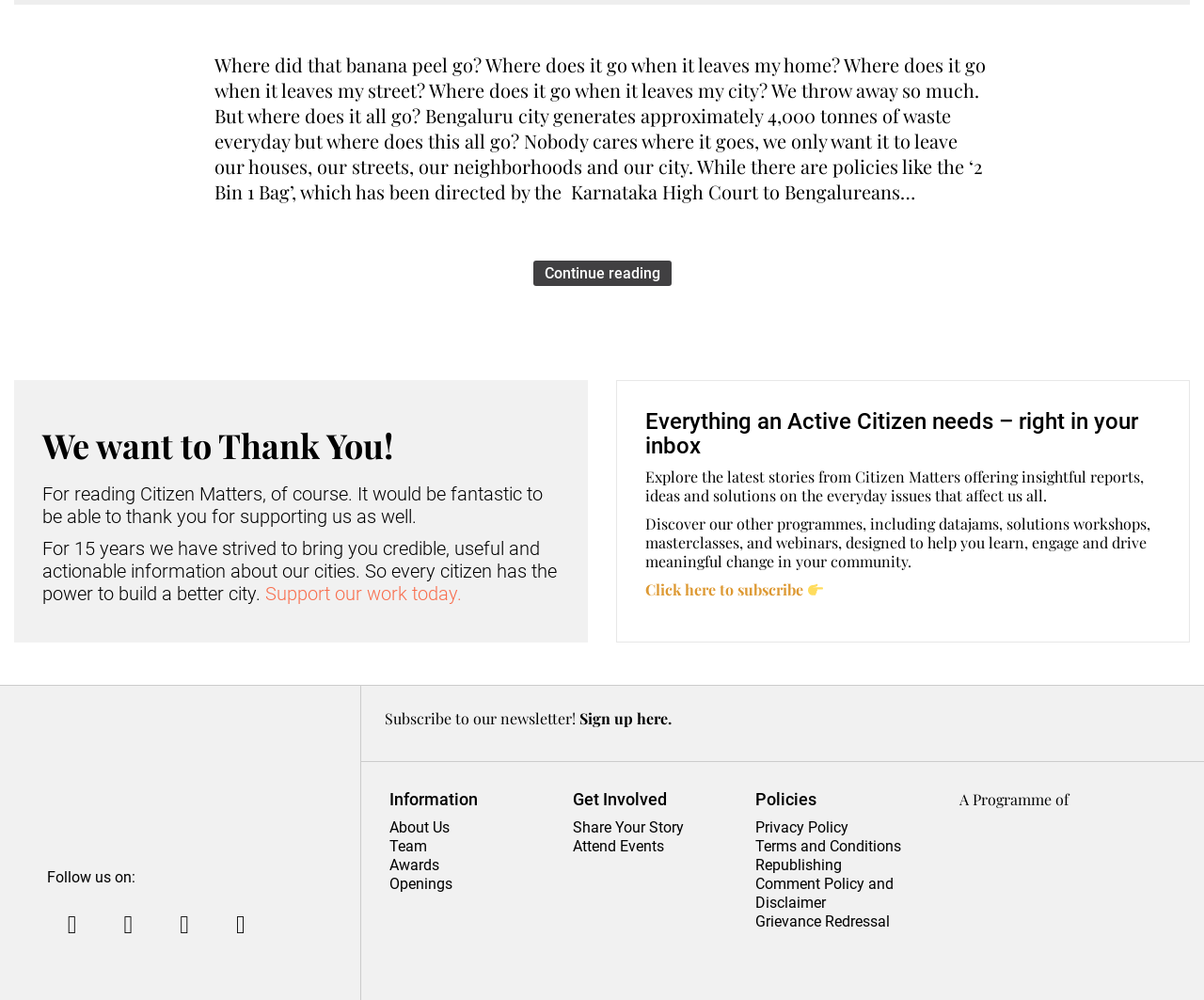Please give a short response to the question using one word or a phrase:
How can one support Citizen Matters?

By donating